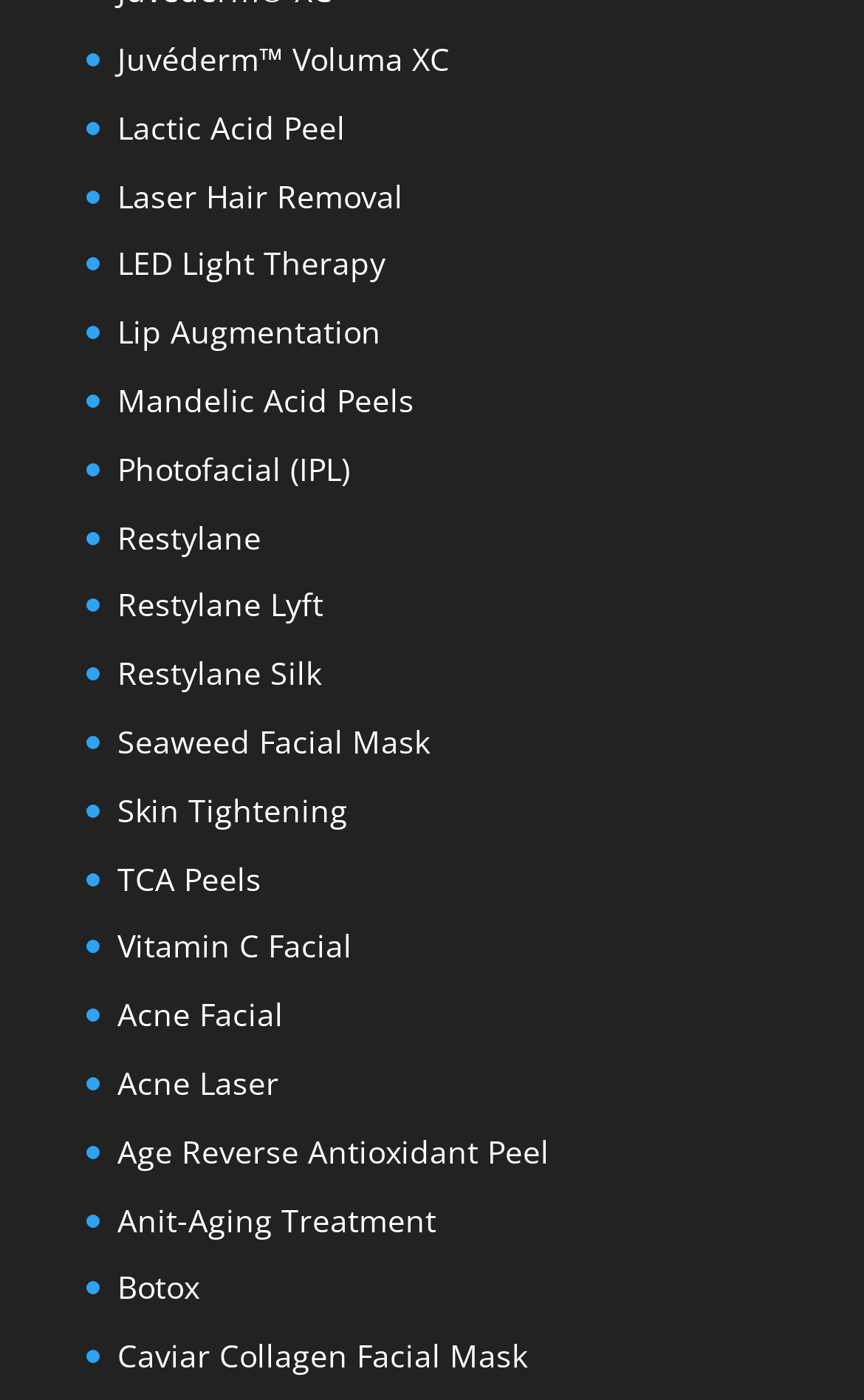What is the last treatment option listed?
Respond to the question with a single word or phrase according to the image.

Caviar Collagen Facial Mask